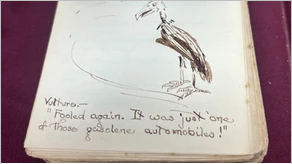Capture every detail in the image and describe it fully.

The image features a whimsical illustration of a vulture depicted in a vintage style, accompanied by a humorous caption. The vulture's slender form and prominent beak are sketched with charming simplicity, capturing its character as it gazes quizzically. Beneath the drawing, the caption reads: "Vulture—'Fooled again. It was just one of those goddurn automobiles!'" This playful text adds a layer of humor, juxtaposing the bird's natural demeanor with a modern reference to the confusion it experiences with automobiles. Overall, the image invites laughter and reflects a creative blend of nature and satire, likely found in a commonplace book dedicated to collecting such amusing anecdotes and artistic expressions.